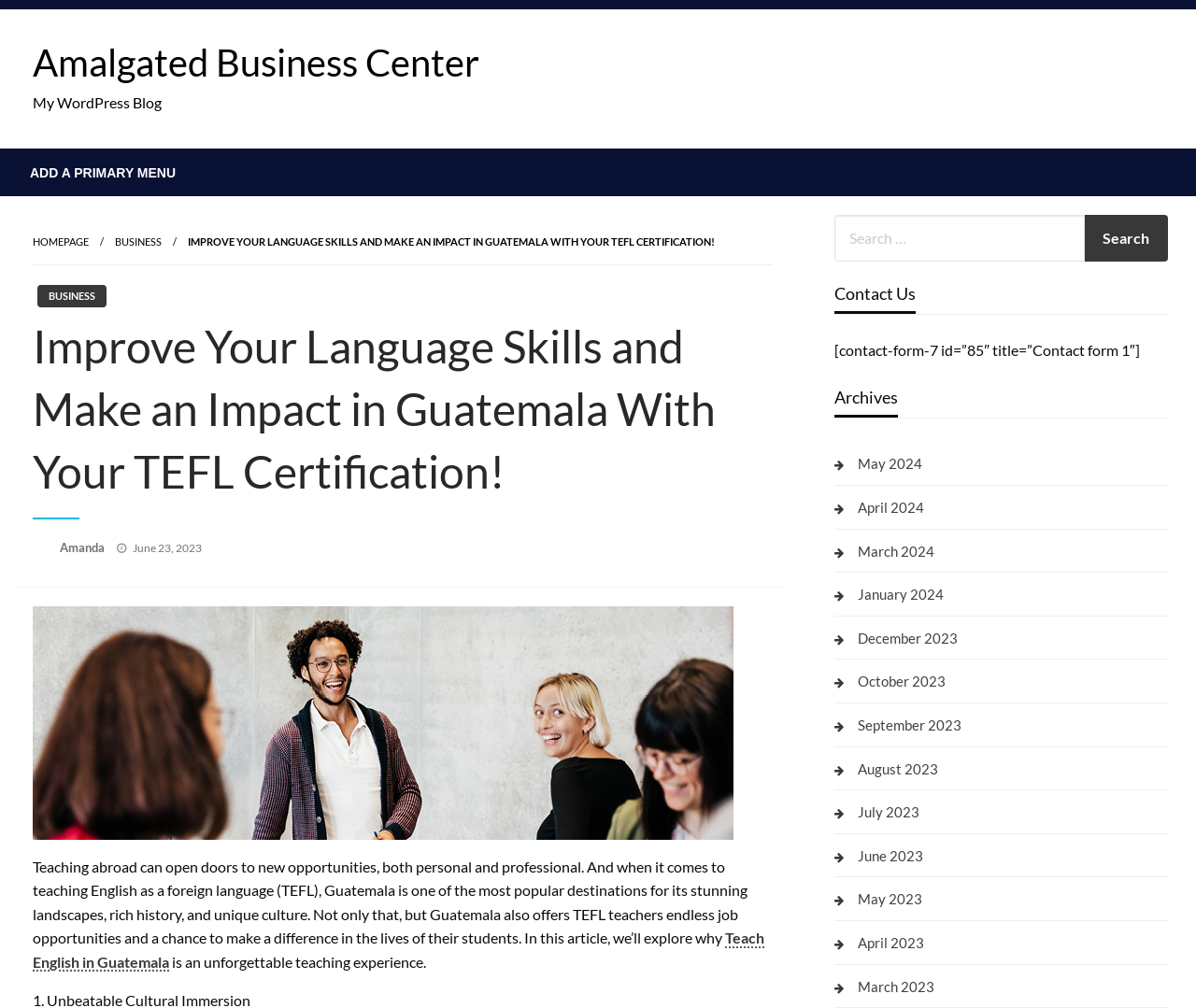Predict the bounding box coordinates of the area that should be clicked to accomplish the following instruction: "Click on the homepage link". The bounding box coordinates should consist of four float numbers between 0 and 1, i.e., [left, top, right, bottom].

[0.027, 0.233, 0.074, 0.245]